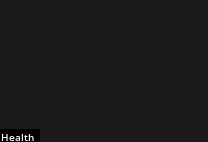What purpose does the heading serve?
Refer to the image and give a detailed response to the question.

According to the caption, the heading serves as a navigational cue for readers interested in exploring articles or information pertaining to health issues, tips, or advancements, which implies that its purpose is to guide readers to relevant content.